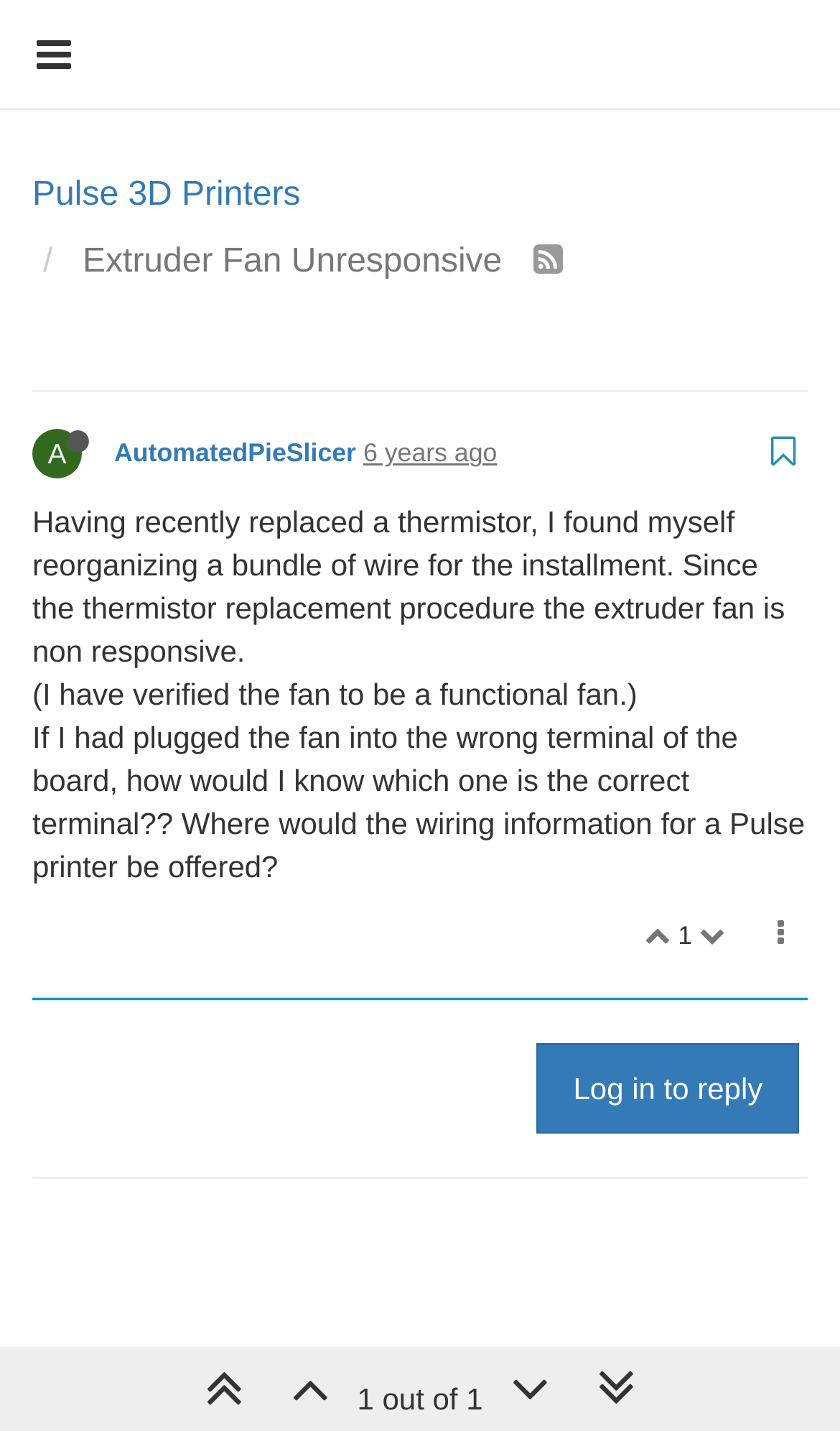What is the topic of the discussion?
Please respond to the question thoroughly and include all relevant details.

The topic of the discussion is 'Extruder Fan Unresponsive' as indicated by the StaticText element with the text 'Extruder Fan Unresponsive' at coordinates [0.098, 0.17, 0.609, 0.195].